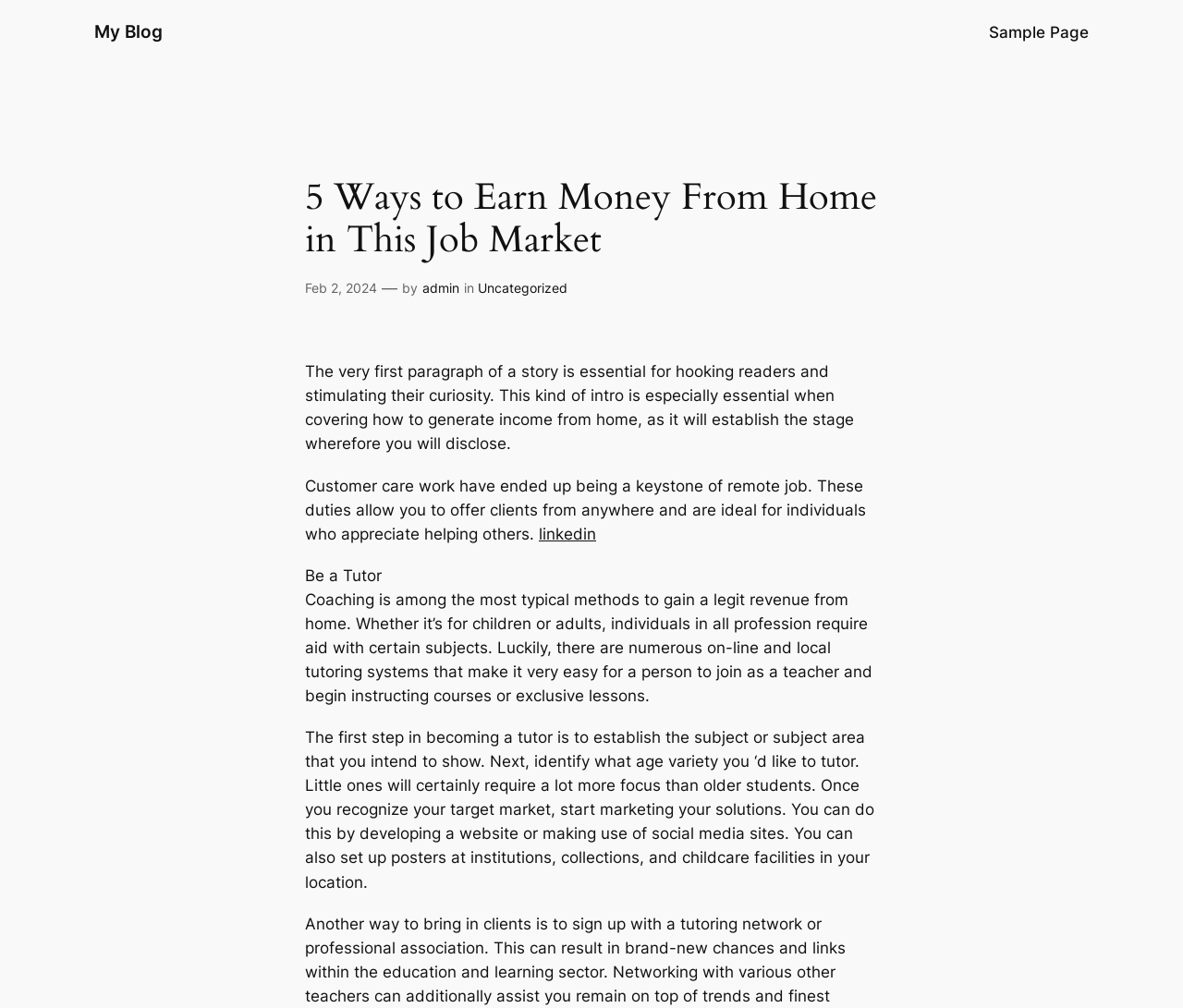Based on the image, give a detailed response to the question: What is the category of the article?

I found the category of the article by looking at the static text elements following the heading element. One of the static text elements says 'in', and the next element is a link with the text 'Uncategorized', which indicates the category of the article.